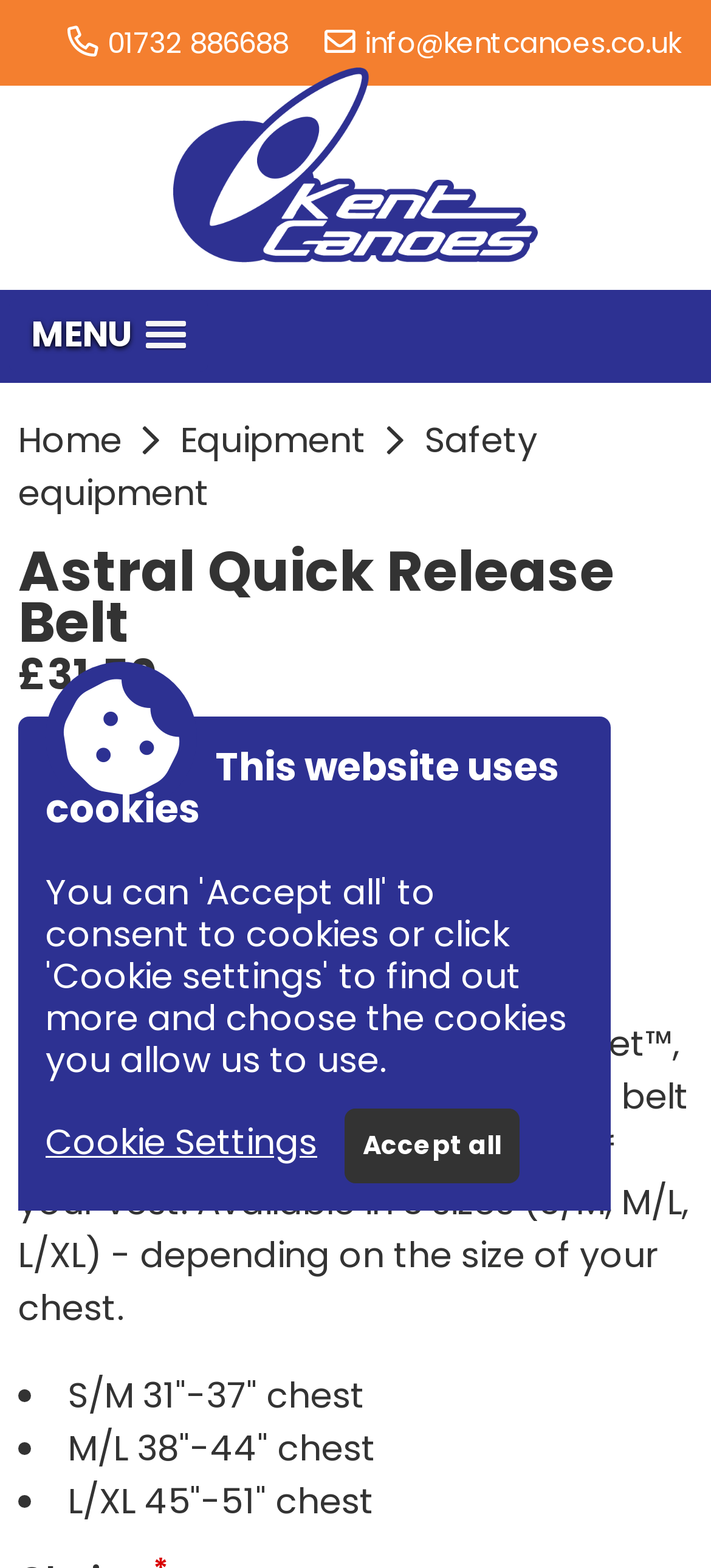What is the material of the ring in the Astral Quick Release Belt?
Please use the image to provide an in-depth answer to the question.

I found the material of the ring by reading the description of the Astral Quick Release Belt, which states that it 'has a stainless steel ring'.